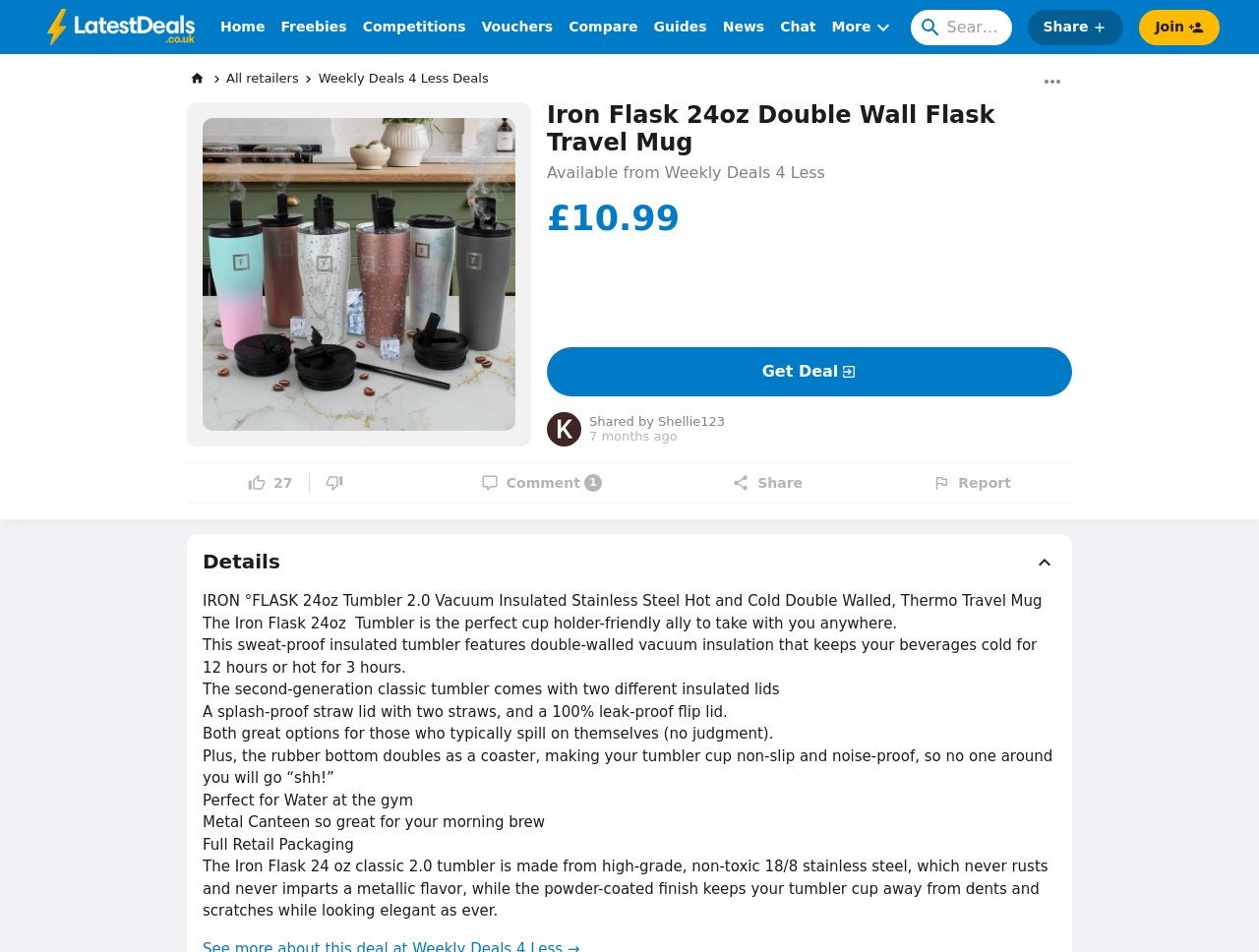Given the webpage screenshot and the description, determine the bounding box coordinates (top-left x, top-left y, bottom-right x, bottom-right y) that define the location of the UI element matching this description: parent_node: Shared by Shellie123

[0.434, 0.433, 0.468, 0.469]